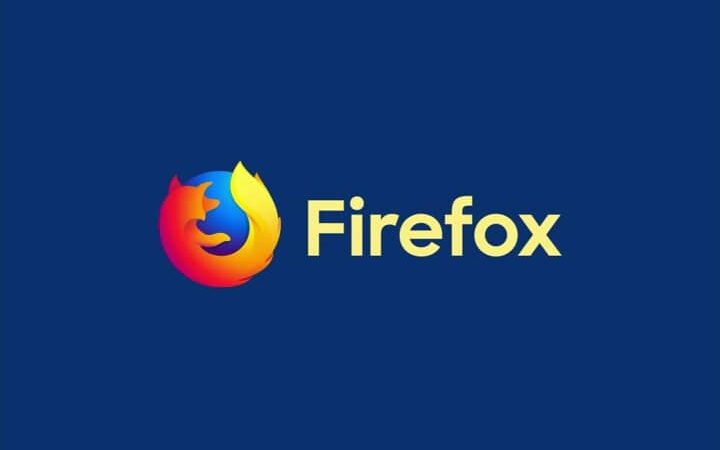What font style is used for the text 'Firefox'?
Please give a detailed and elaborate answer to the question based on the image.

The caption describes the font used for the text 'Firefox' as modern and sans-serif, which implies that the font style is sans-serif.